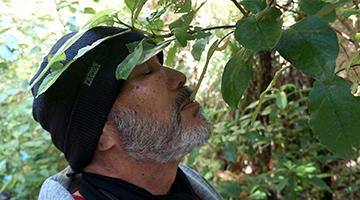Thoroughly describe everything you see in the image.

The image features a man with a thoughtful expression, gently leaning his head towards a cluster of green leaves. He is wearing a black beanie and a light gray hoodie, with hints of a red shirt visible underneath. The surrounding environment is lush and natural, suggesting a tranquil moment in a forested area. This imagery reflects a deep connection to nature, highlighting a moment of contemplation or appreciation for the natural world. The context implies a theme of peace and harmony, resonating with the individual’s background and values as shared in his narrative. By embracing the essence of nature, the man embodies the ideals of respect and reverence for the environment, which seem central to his identity.